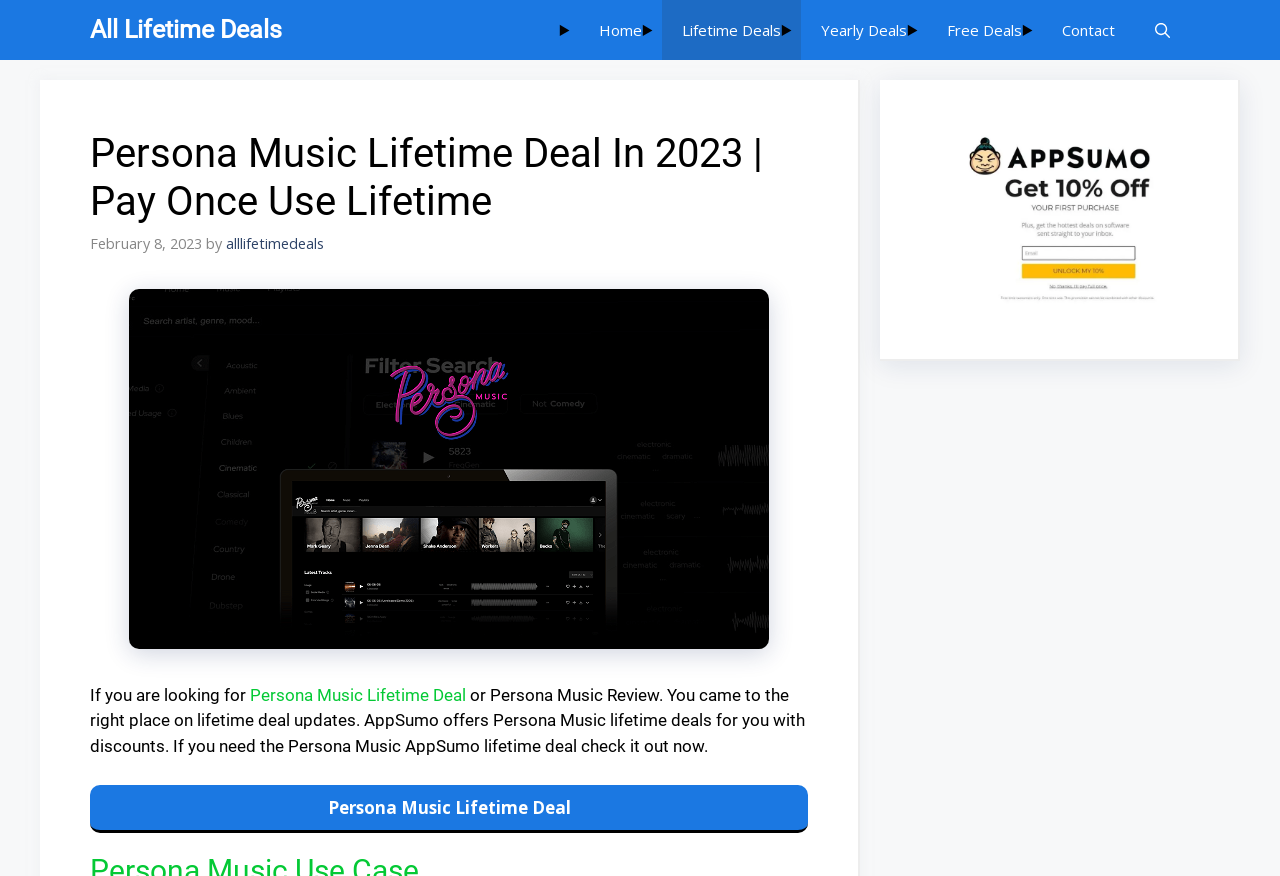Please identify the bounding box coordinates of the clickable region that I should interact with to perform the following instruction: "View AppSumo 10% Discount". The coordinates should be expressed as four float numbers between 0 and 1, i.e., [left, top, right, bottom].

[0.727, 0.148, 0.928, 0.353]